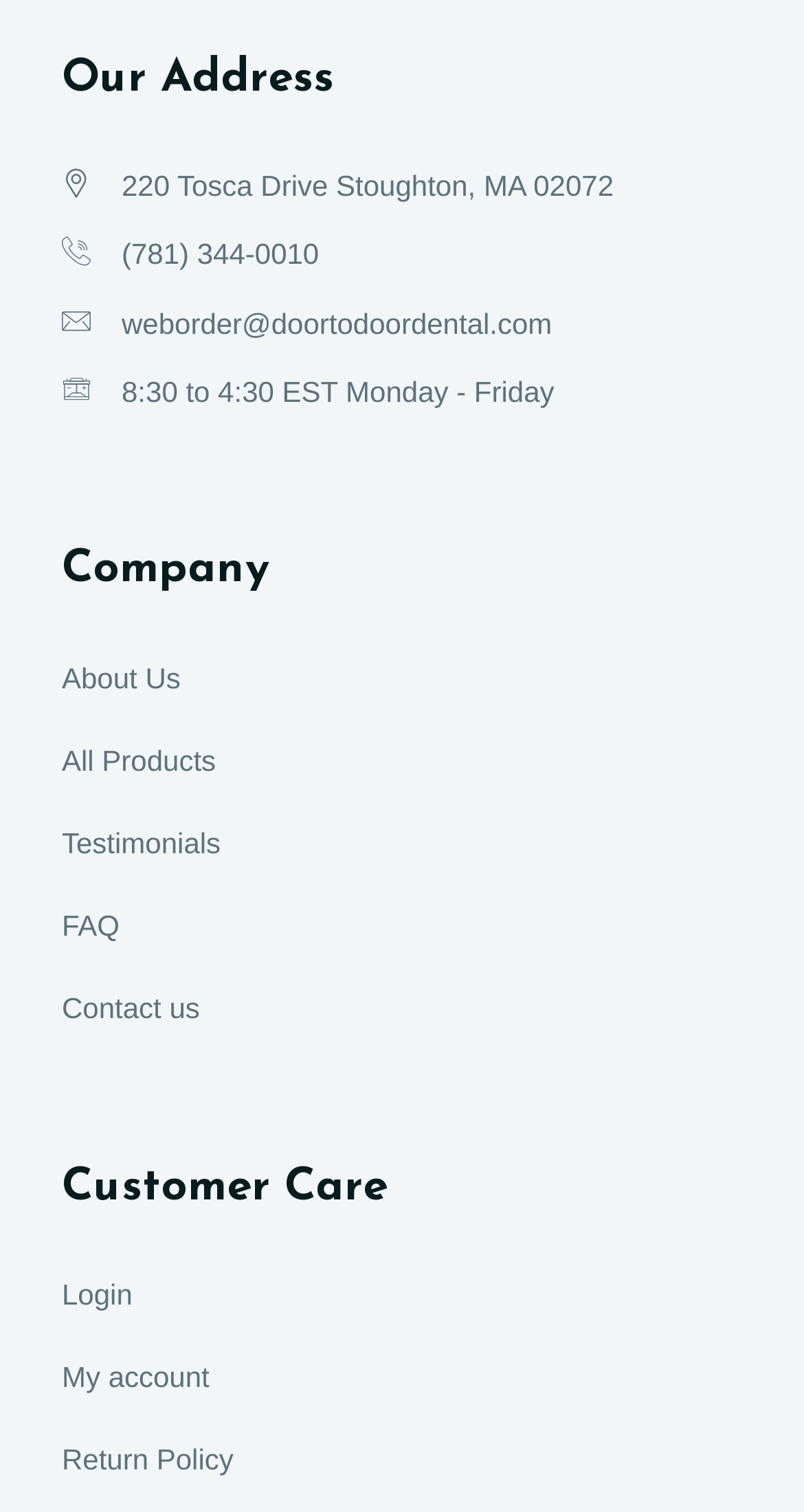Give the bounding box coordinates for the element described as: "Login".

[0.077, 0.845, 0.165, 0.867]